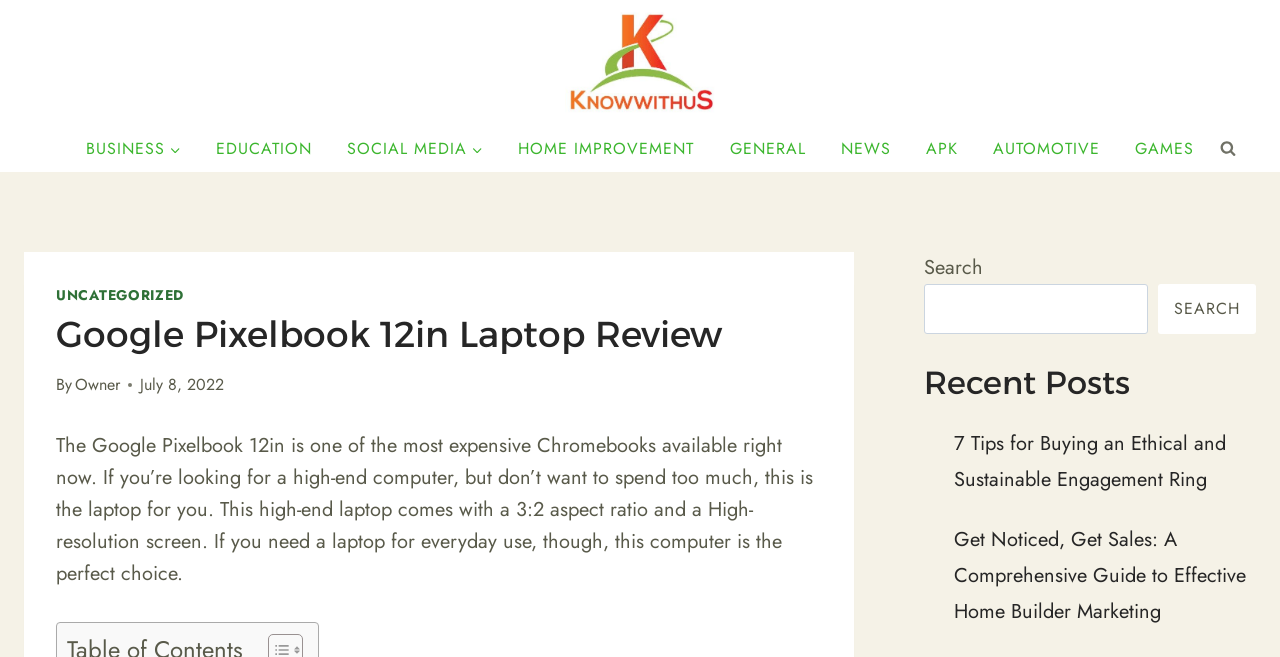Determine the bounding box coordinates for the area that needs to be clicked to fulfill this task: "View the 'Google Pixelbook 12in Laptop Review'". The coordinates must be given as four float numbers between 0 and 1, i.e., [left, top, right, bottom].

[0.044, 0.476, 0.642, 0.542]